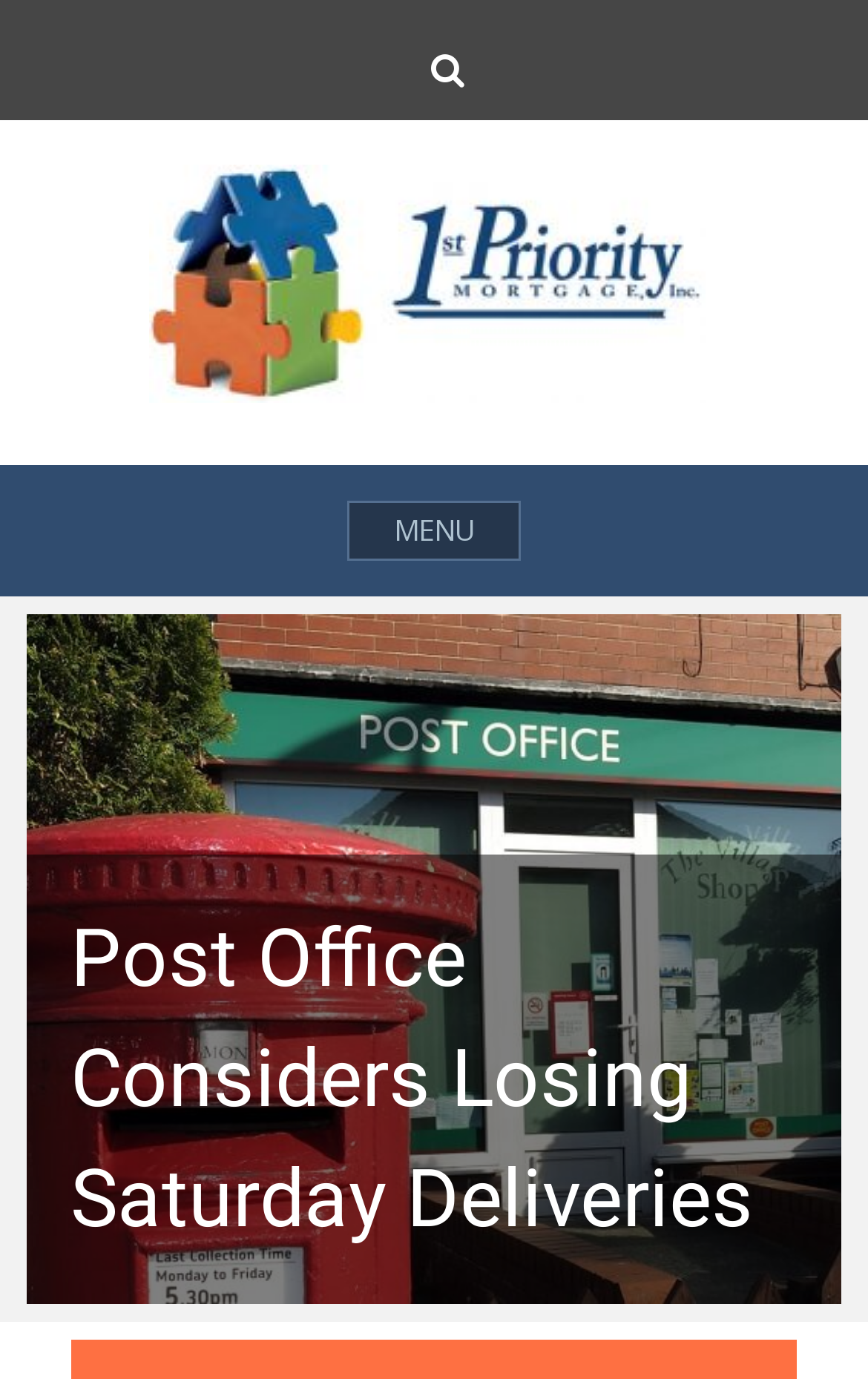Can you locate the main headline on this webpage and provide its text content?

How to Write SEO Content for your Mortgage Website